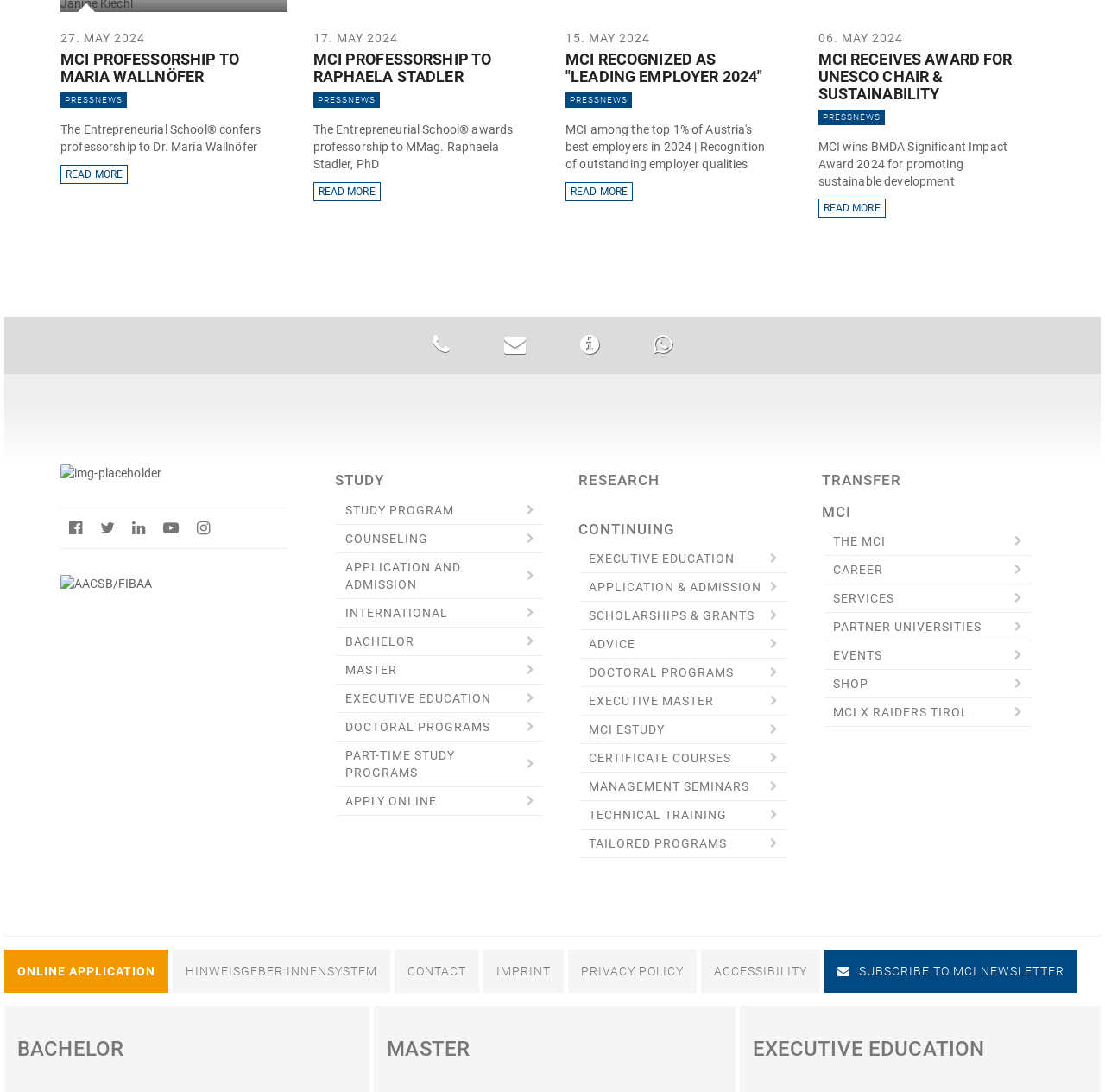Identify the bounding box coordinates of the region I need to click to complete this instruction: "Study programs".

[0.295, 0.426, 0.492, 0.454]